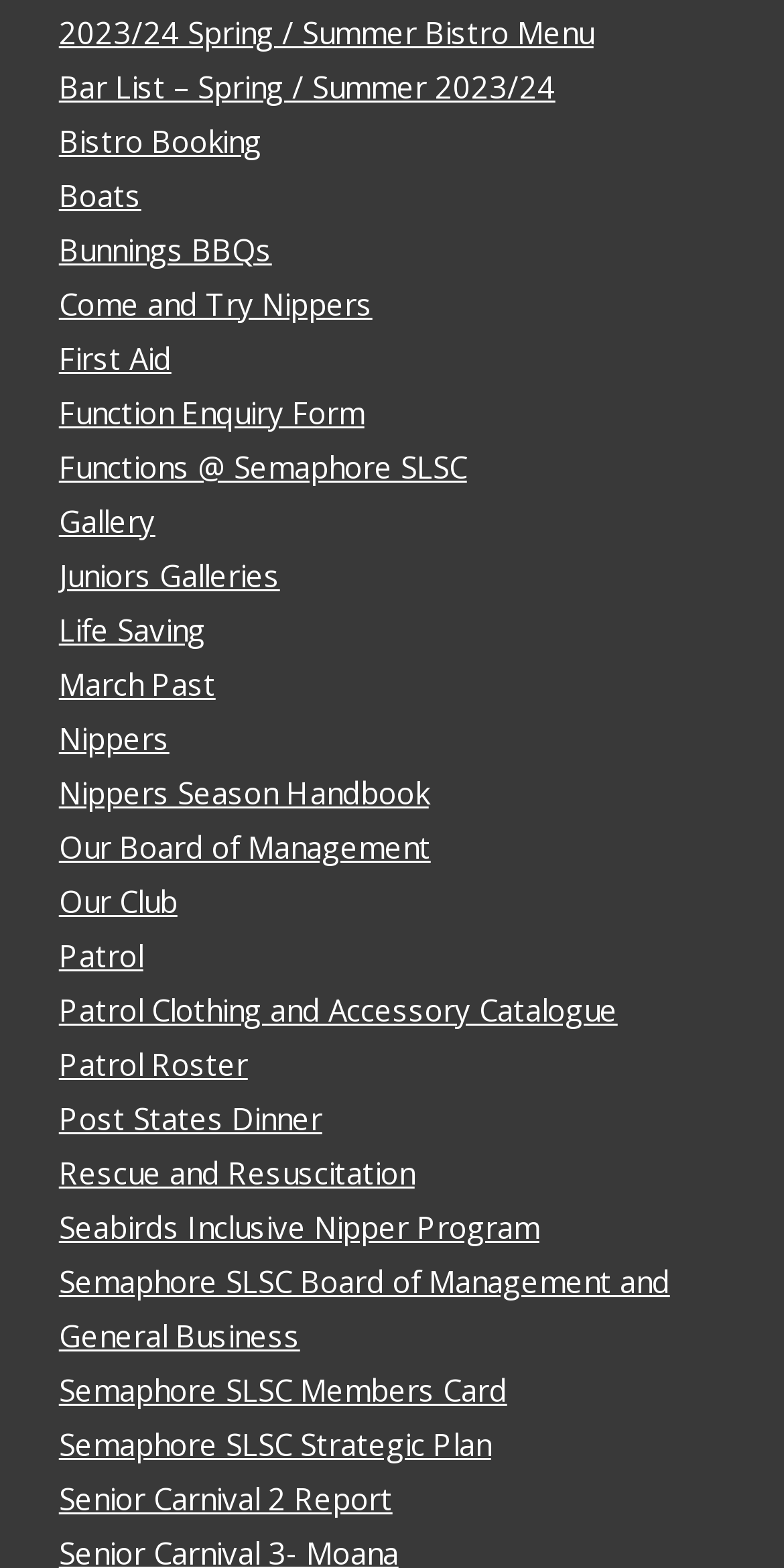Indicate the bounding box coordinates of the element that needs to be clicked to satisfy the following instruction: "Take the Mid-course evaluation". The coordinates should be four float numbers between 0 and 1, i.e., [left, top, right, bottom].

None